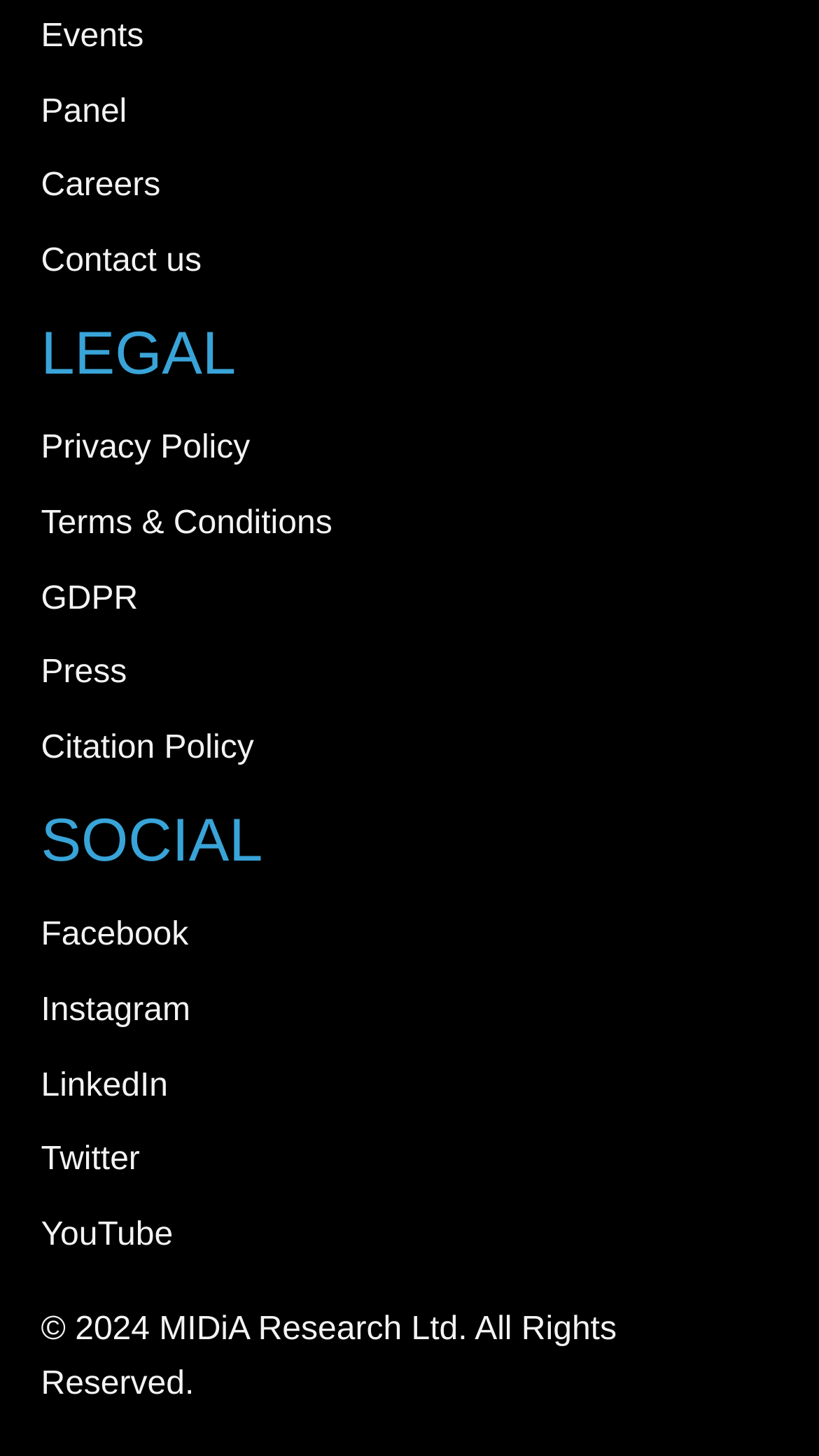Please identify the coordinates of the bounding box for the clickable region that will accomplish this instruction: "Follow on Facebook".

[0.05, 0.625, 0.95, 0.662]